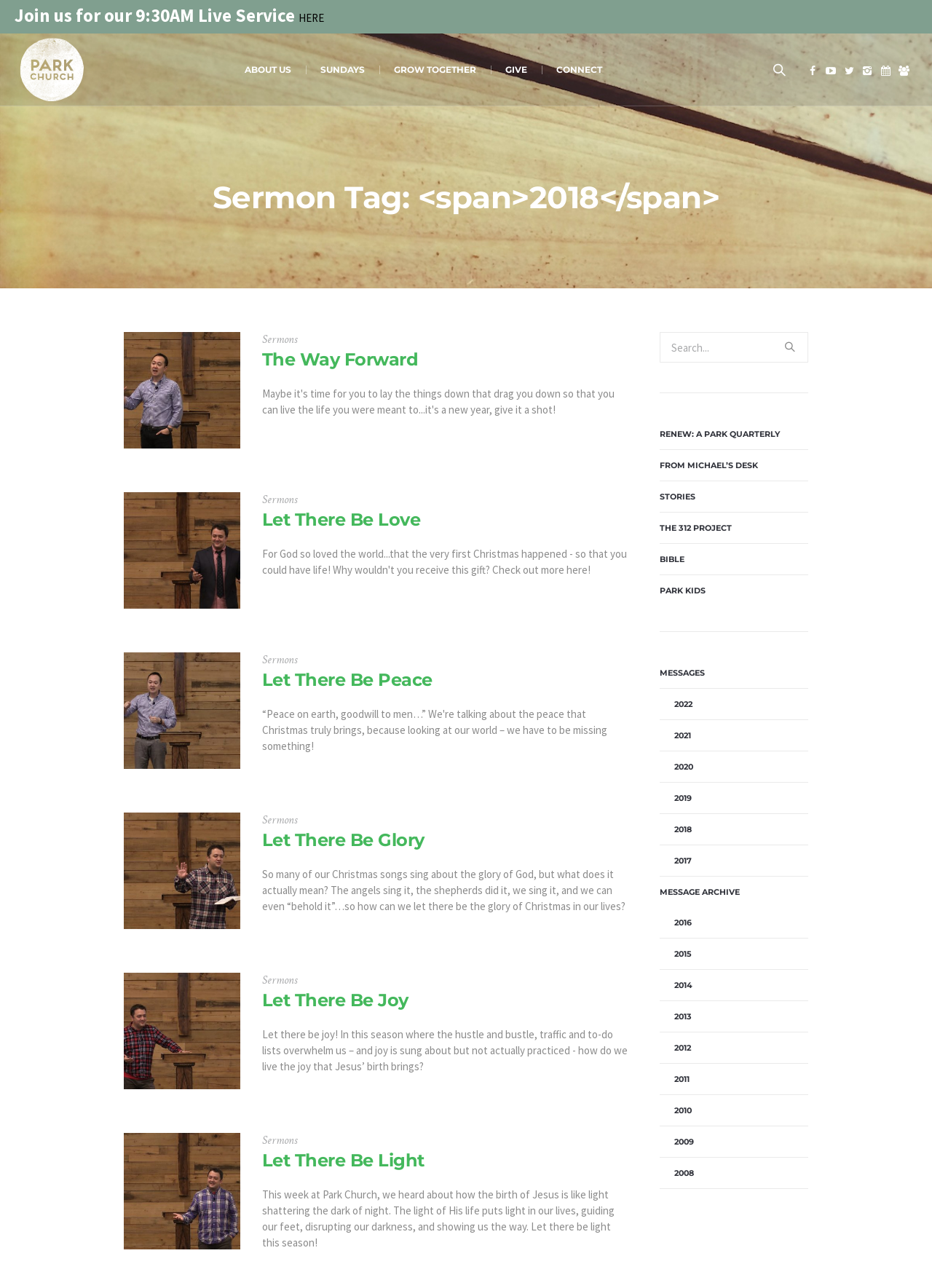Identify the bounding box coordinates for the UI element described as follows: Renew: a Park Quarterly. Use the format (top-left x, top-left y, bottom-right x, bottom-right y) and ensure all values are floating point numbers between 0 and 1.

[0.708, 0.325, 0.867, 0.349]